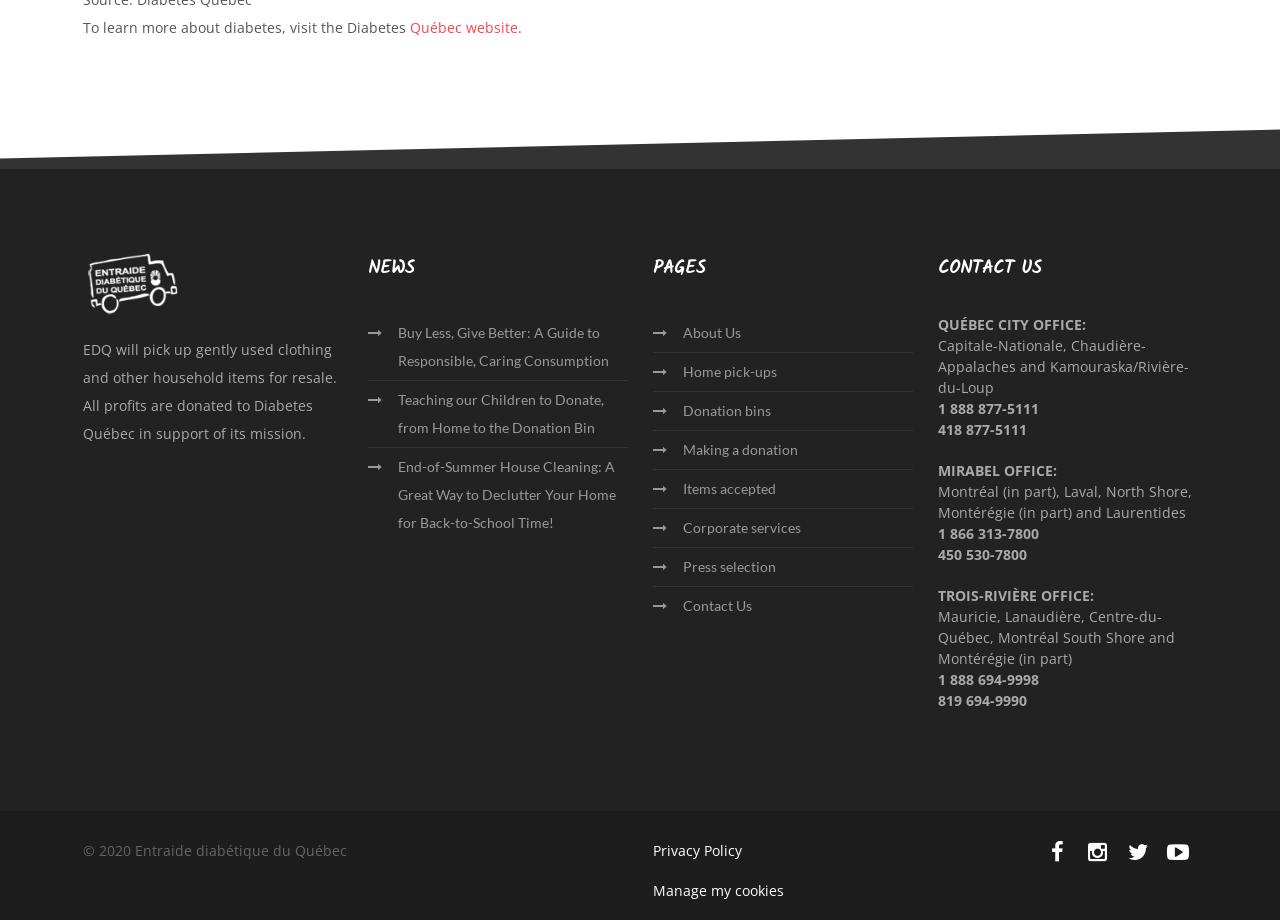Provide the bounding box coordinates of the HTML element described as: "Home pick-ups". The bounding box coordinates should be four float numbers between 0 and 1, i.e., [left, top, right, bottom].

[0.51, 0.383, 0.713, 0.425]